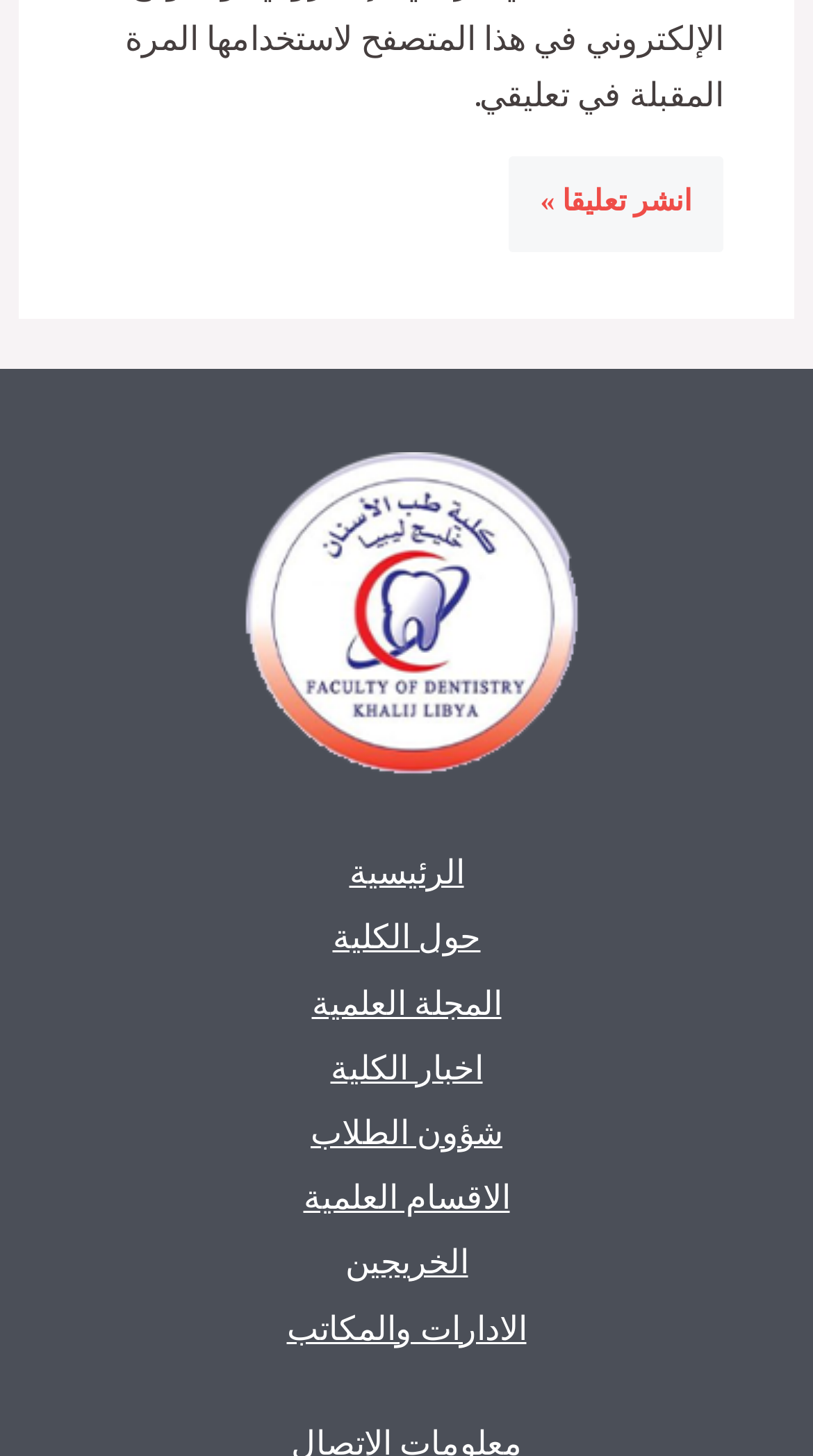Using the given element description, provide the bounding box coordinates (top-left x, top-left y, bottom-right x, bottom-right y) for the corresponding UI element in the screenshot: Main Menu

None